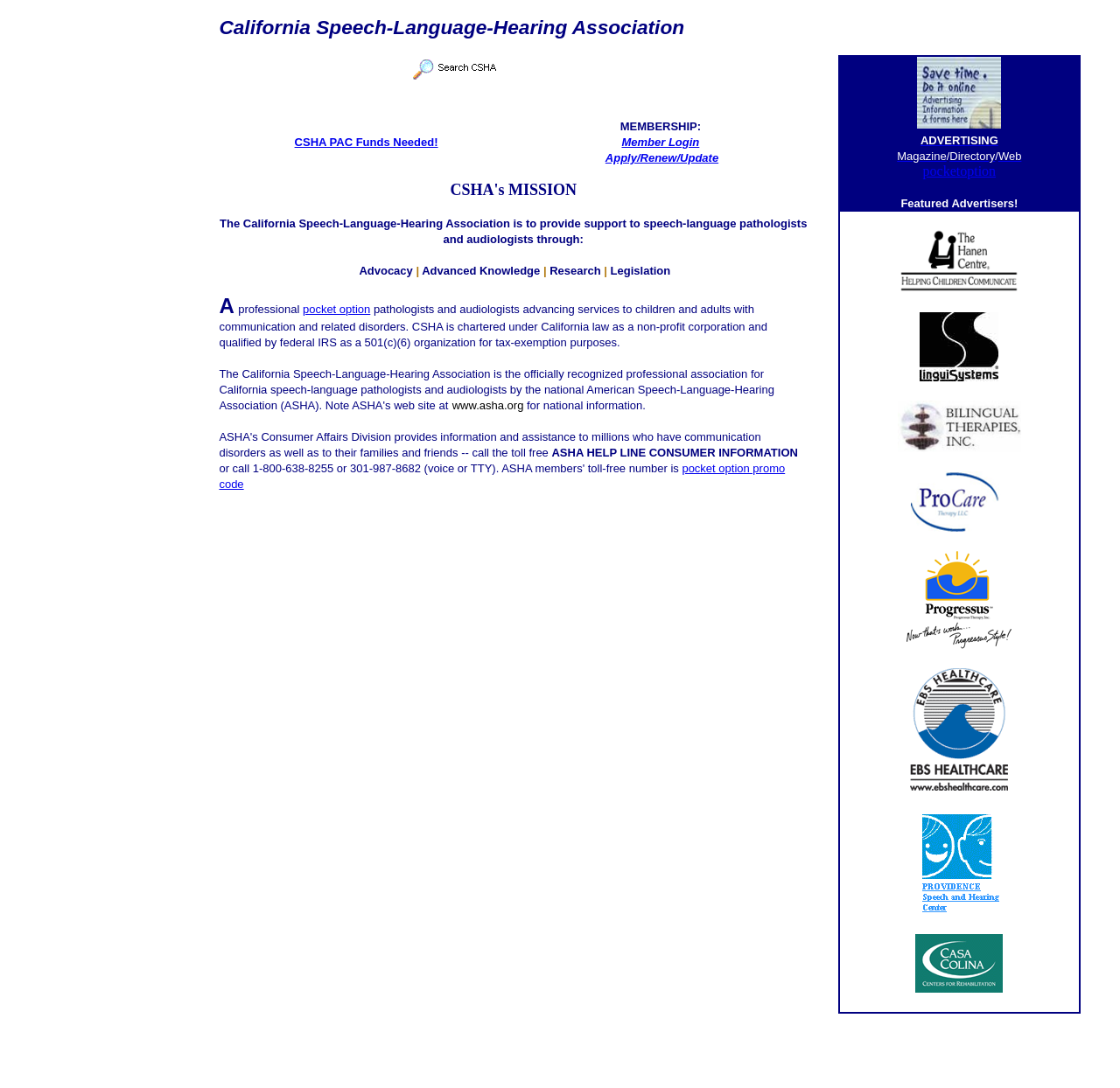Identify the bounding box of the UI element described as follows: "Site map". Provide the coordinates as four float numbers in the range of 0 to 1 [left, top, right, bottom].

None